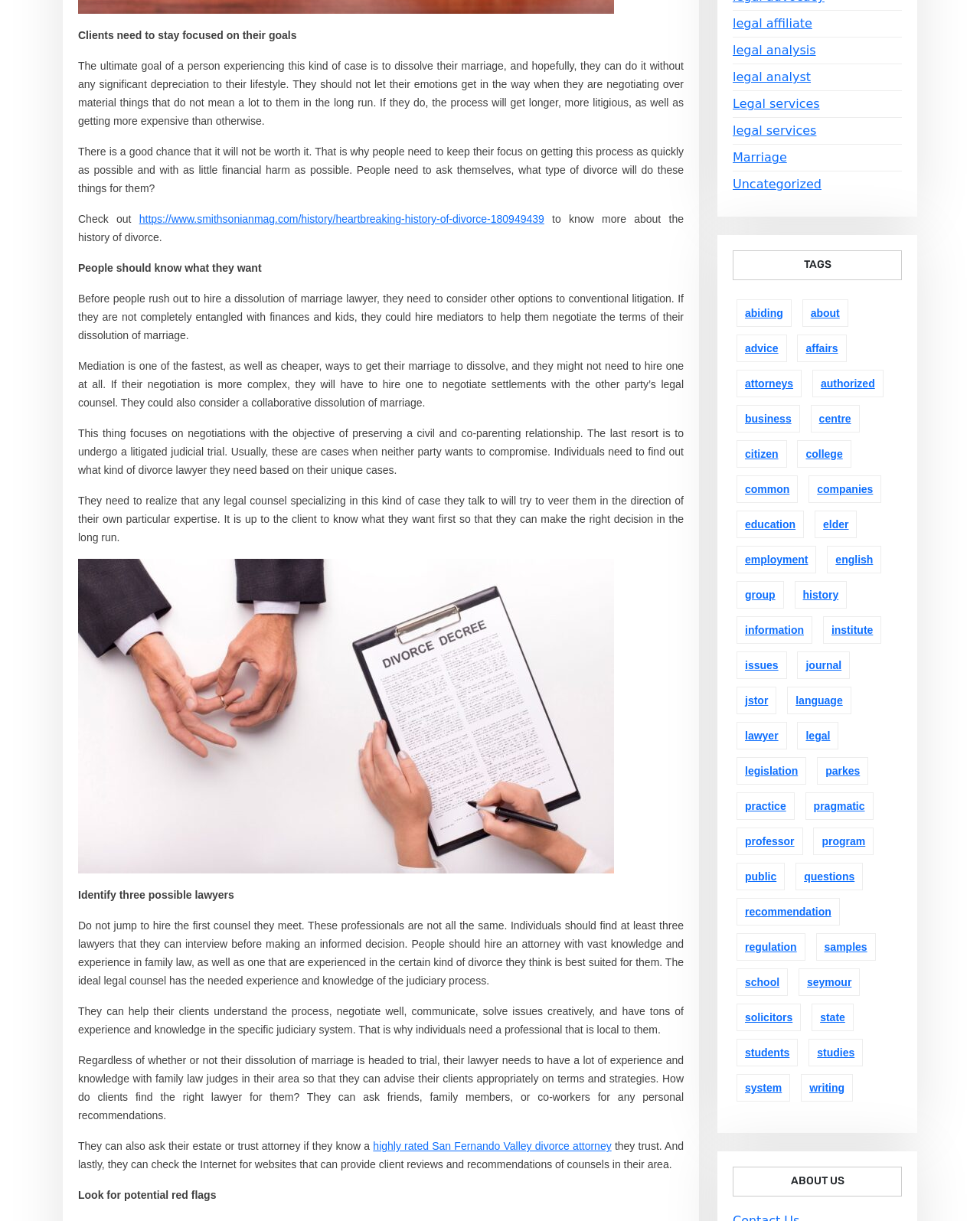Identify the coordinates of the bounding box for the element that must be clicked to accomplish the instruction: "Explore the link about legal services".

[0.748, 0.079, 0.836, 0.091]